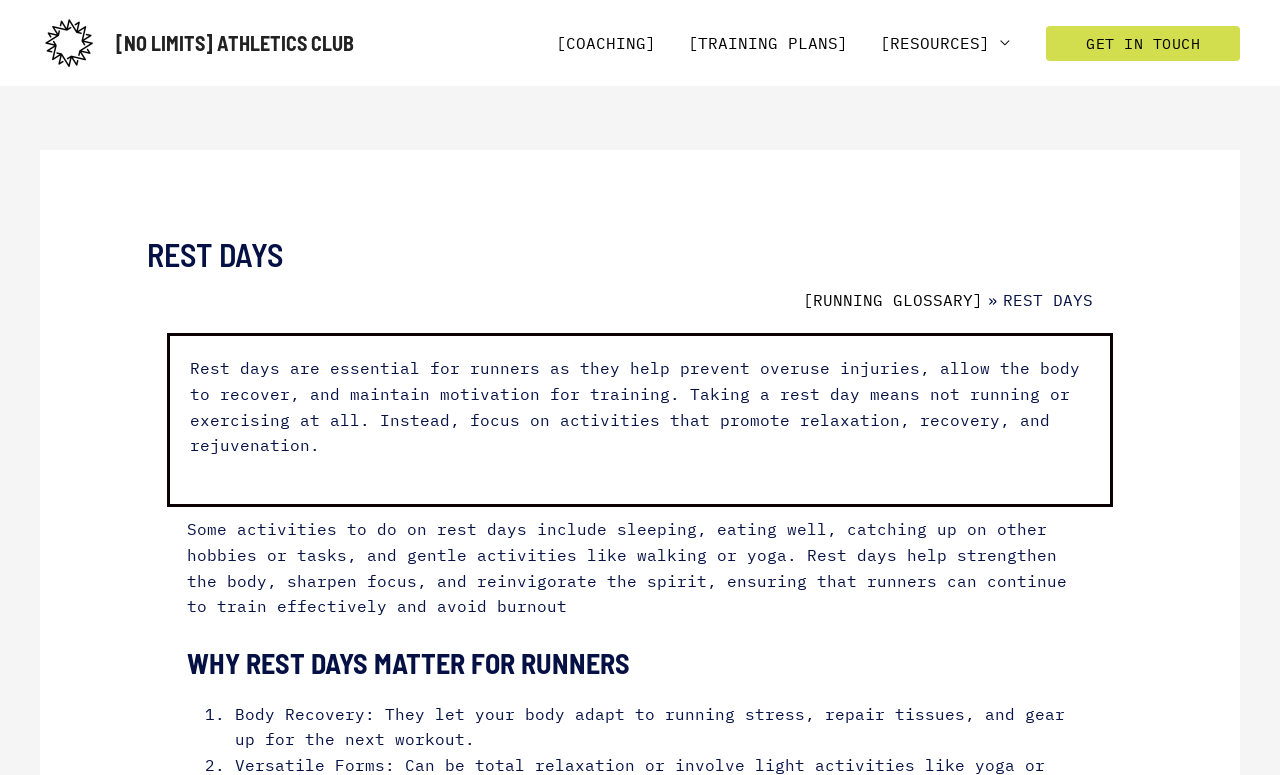What is the benefit of rest days for the body?
Using the image, answer in one word or phrase.

Repair tissues